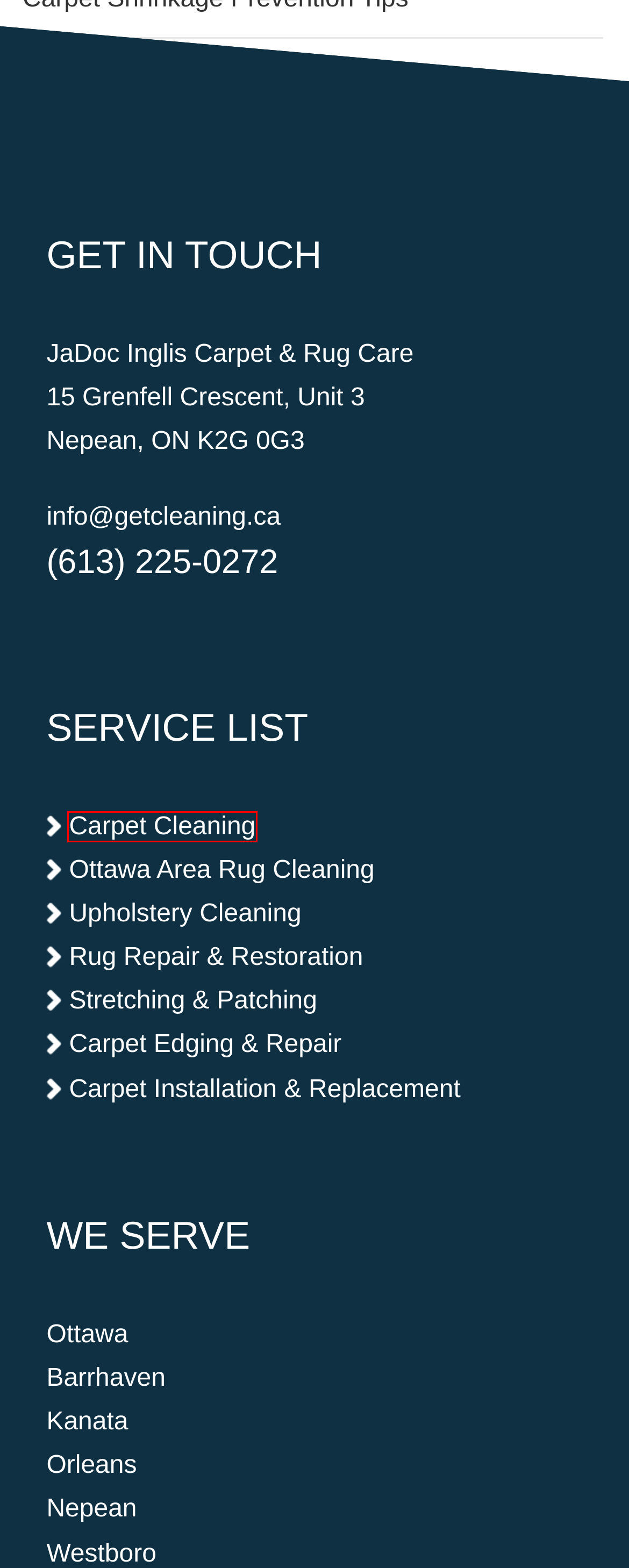Look at the screenshot of a webpage where a red bounding box surrounds a UI element. Your task is to select the best-matching webpage description for the new webpage after you click the element within the bounding box. The available options are:
A. Area Rugs Cleaning Ottawa | Ja-Doc Inglis
B. Carpet Cleaning Orleans, ON | Ja-Doc Inglis
C. Carpet Cleaning Services in Ottawa | Ja-Doc Inglis
D. Carpet Cleaning Nepean | Ja-Doc Inglis
E. Carpet Cleaning Westboro | Our Story | Ja-Doc Inglis
F. Carpet Cleaning and Area Rug Cleaning Barrhaven | Ja-Doc Inglis
G. Carpet Installation and Replacement Ottawa | Ja-Doc Inglis
H. Carpet Edging & Repair Ottawa | Ja-Doc Inglis

C